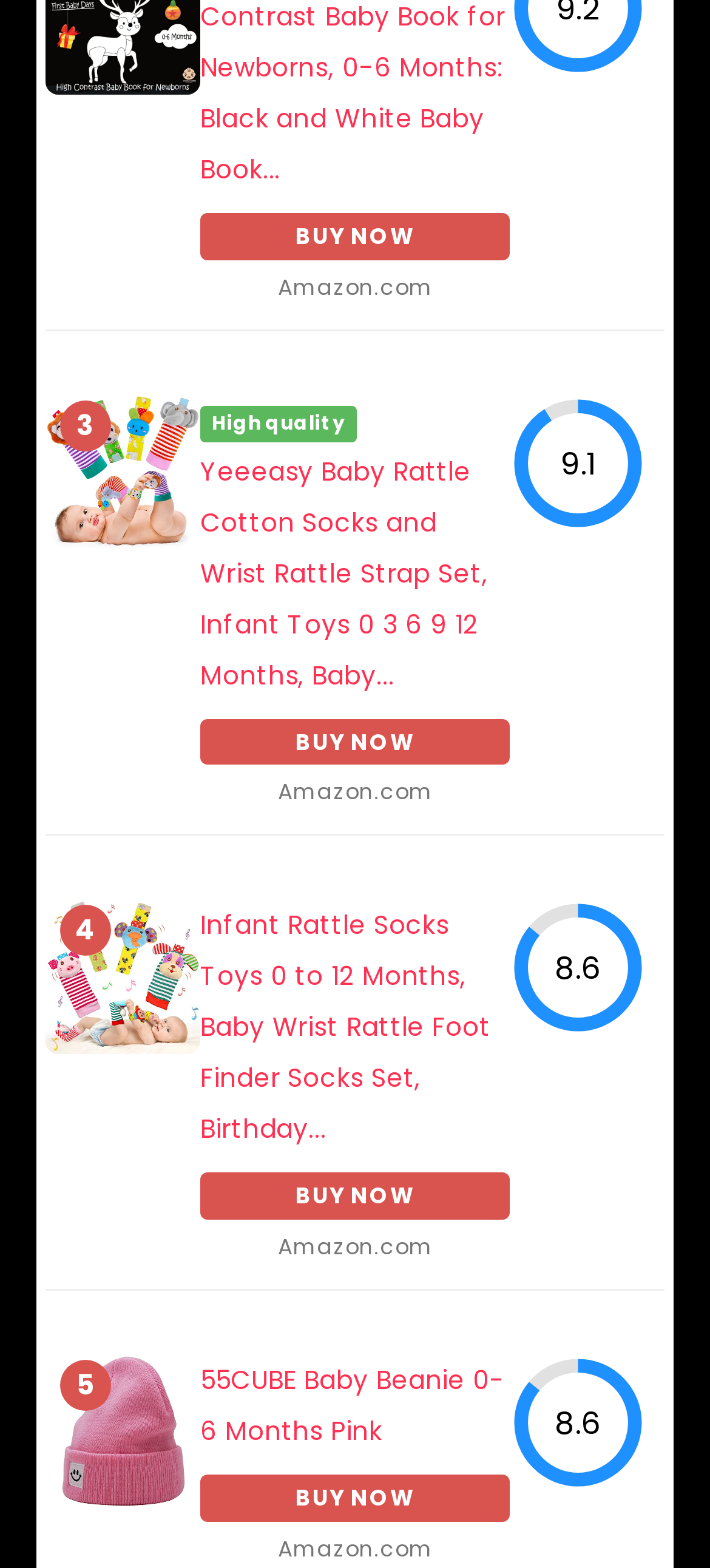Reply to the question with a single word or phrase:
How many 'BUY NOW' buttons are on the page?

3